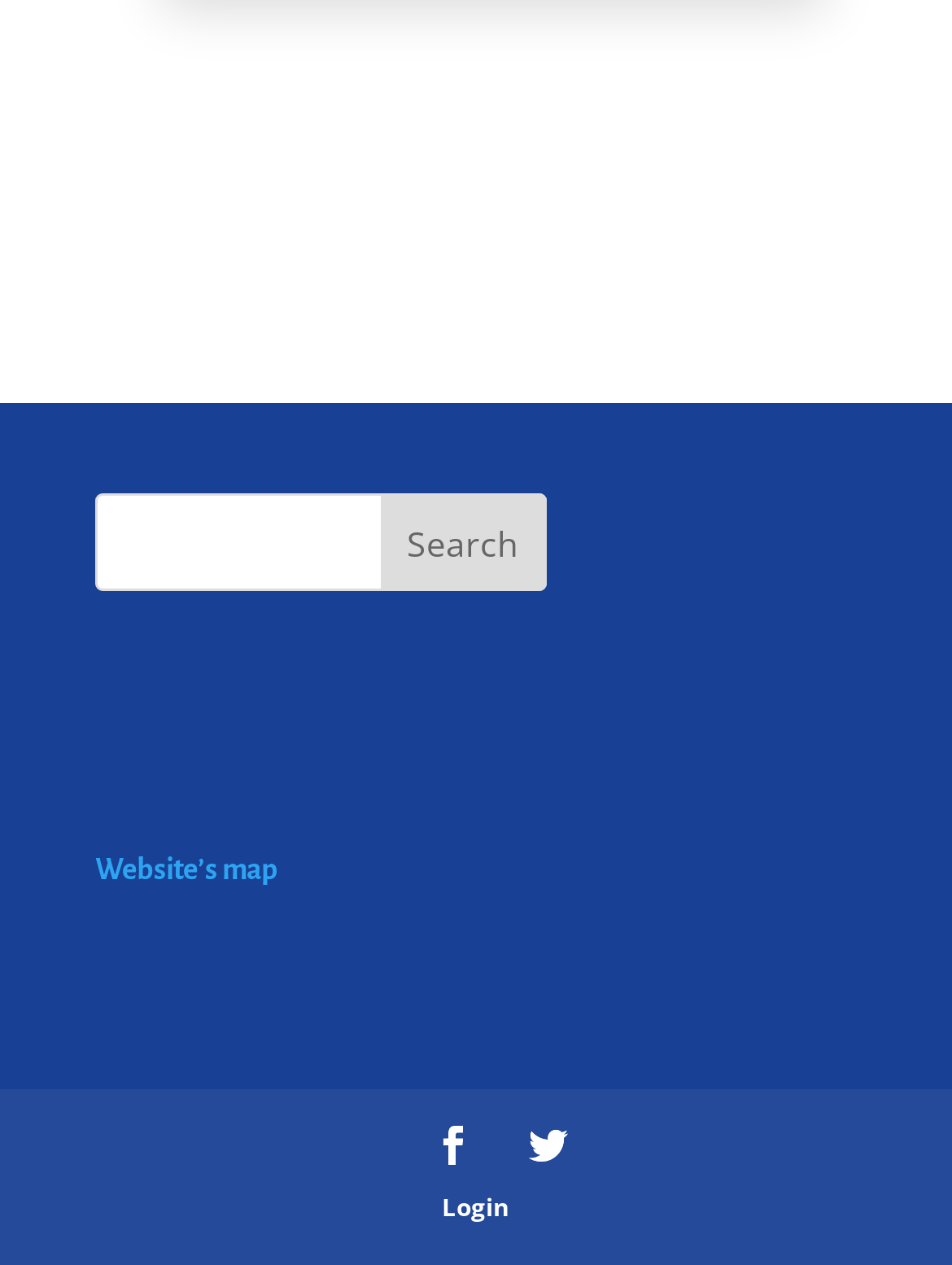How many images are there at the top of the webpage?
Look at the image and respond with a one-word or short phrase answer.

3